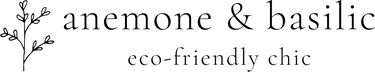Based on what you see in the screenshot, provide a thorough answer to this question: What is the style of the logo's typography?

The caption describes the typography as 'sophisticated', which implies a refined and elegant font style that complements the delicate botanical illustration.